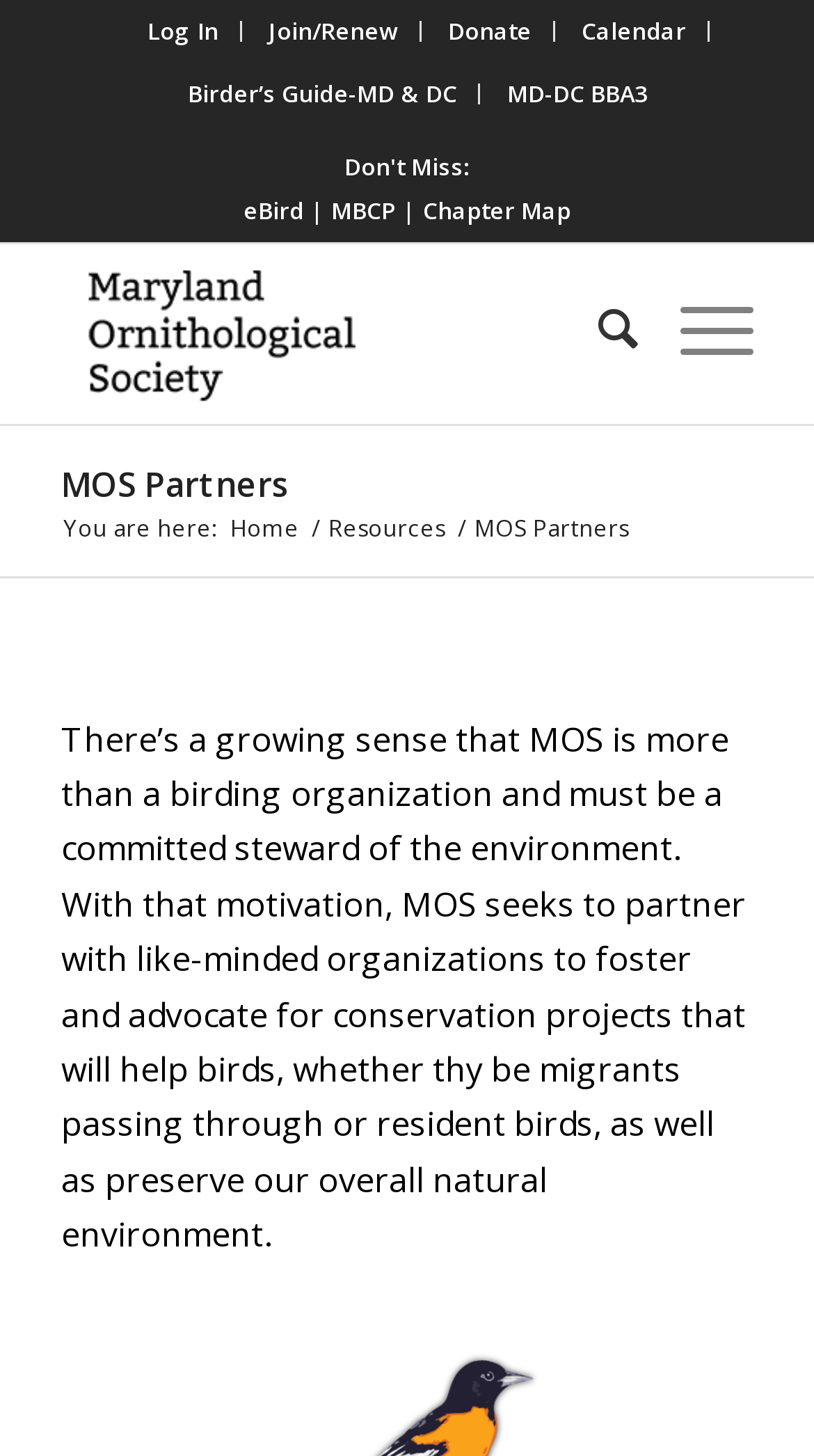Please identify the bounding box coordinates of the area I need to click to accomplish the following instruction: "Log in to the website".

[0.155, 0.014, 0.296, 0.029]